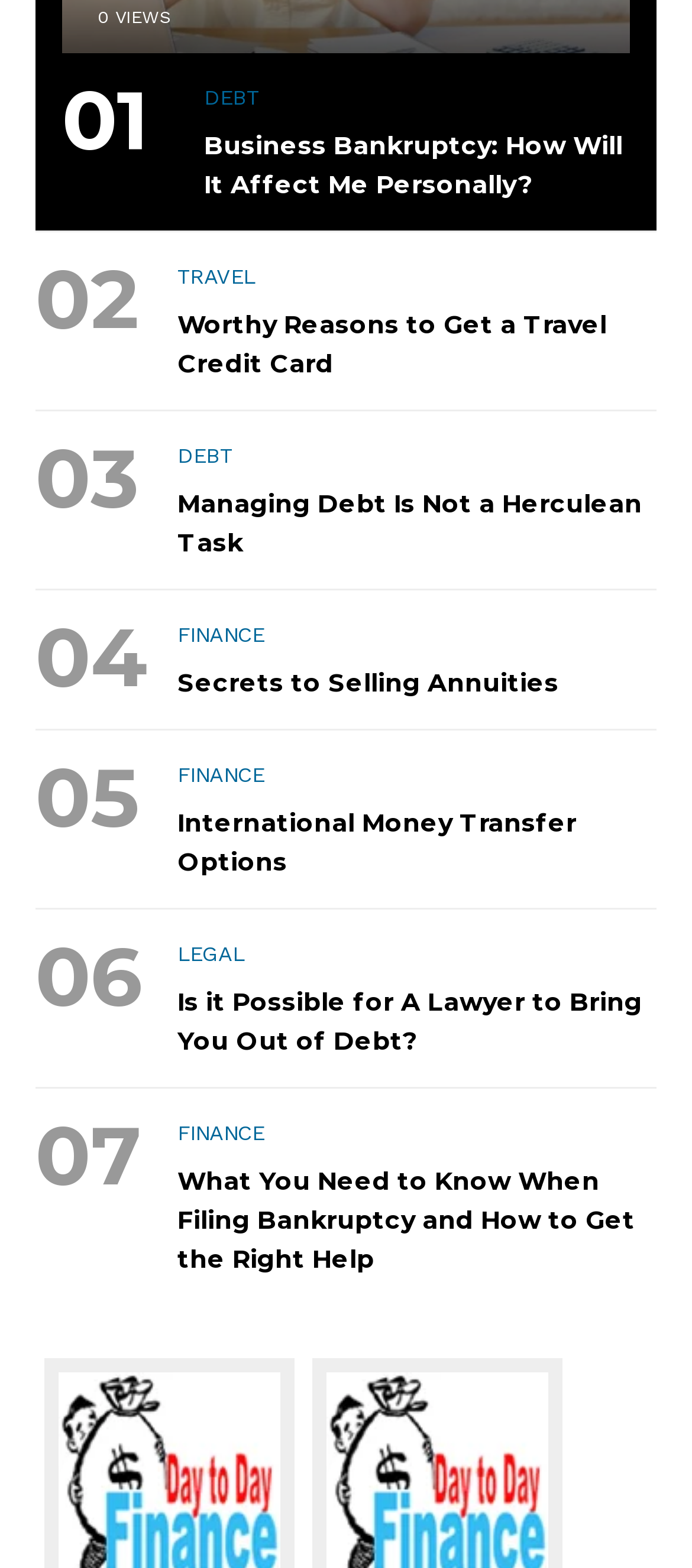Please give the bounding box coordinates of the area that should be clicked to fulfill the following instruction: "Click on the 'DEBT' link". The coordinates should be in the format of four float numbers from 0 to 1, i.e., [left, top, right, bottom].

[0.295, 0.055, 0.374, 0.069]